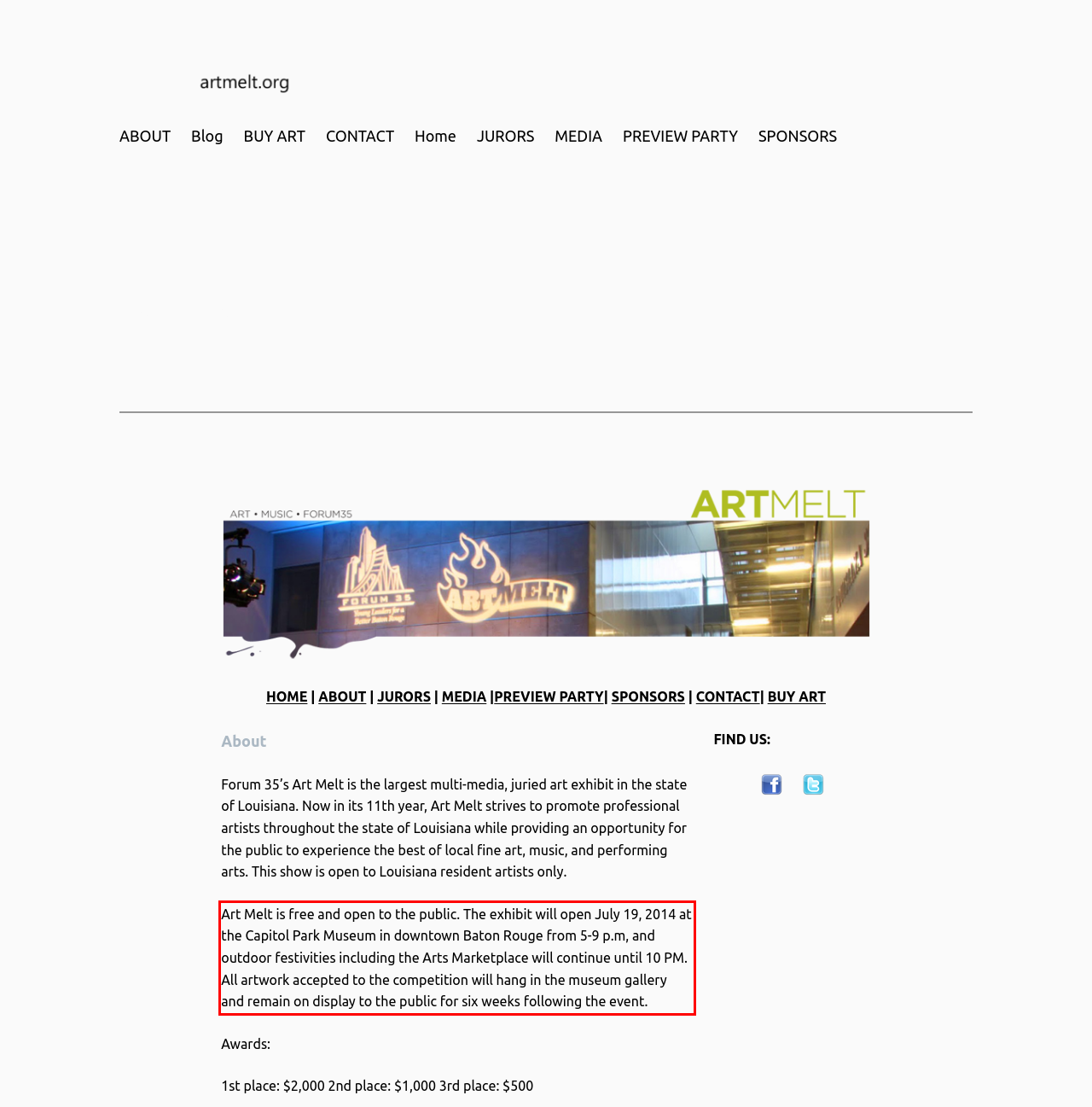Perform OCR on the text inside the red-bordered box in the provided screenshot and output the content.

Art Melt is free and open to the public. The exhibit will open July 19, 2014 at the Capitol Park Museum in downtown Baton Rouge from 5-9 p.m, and outdoor festivities including the Arts Marketplace will continue until 10 PM. All artwork accepted to the competition will hang in the museum gallery and remain on display to the public for six weeks following the event.